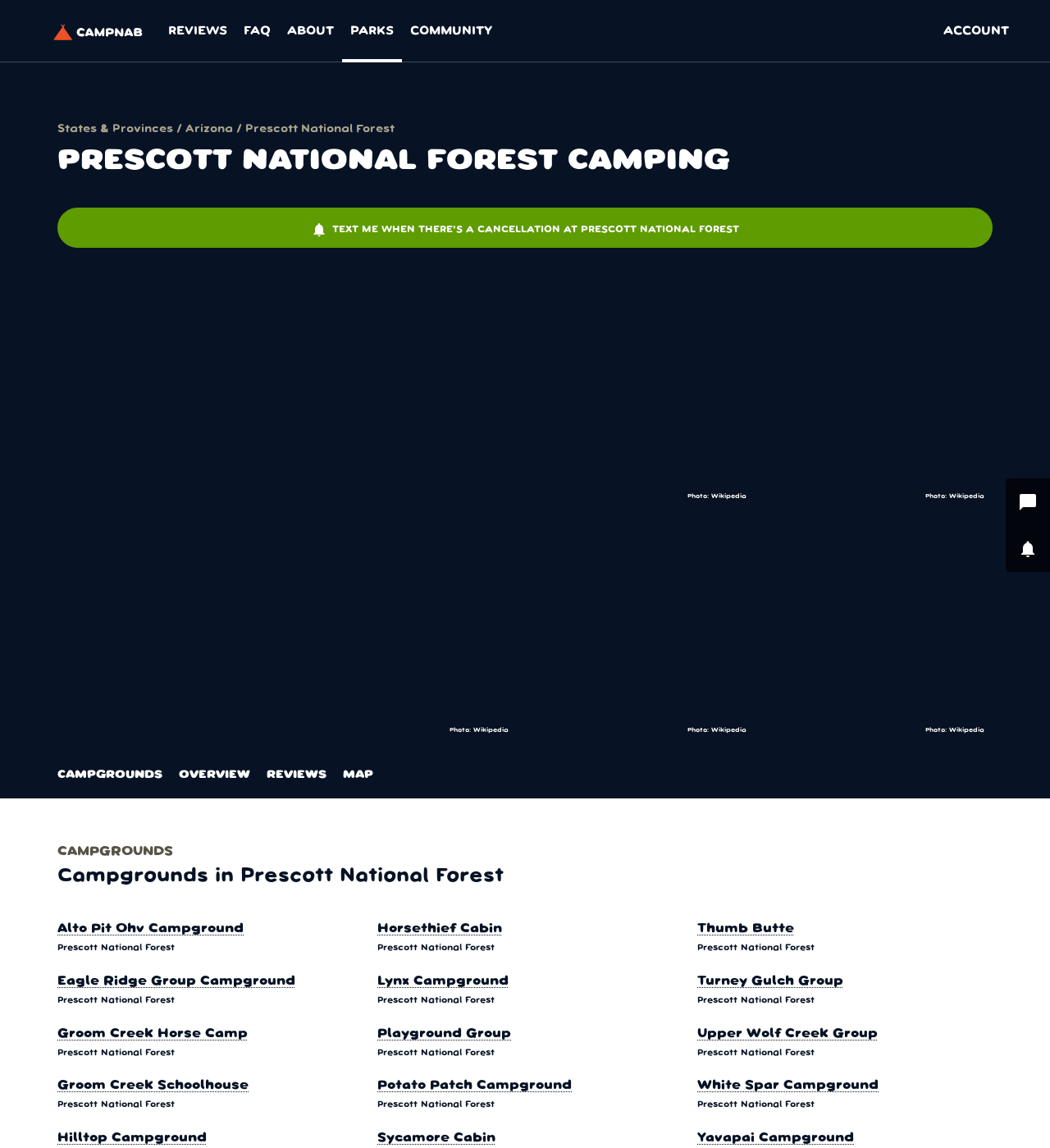What are the main sections of the webpage?
Provide a detailed answer to the question using information from the image.

I found the answer by looking at the links at the top of the webpage, which seem to be the main sections of the webpage. They are 'CAMPGROUNDS', 'OVERVIEW', 'REVIEWS', and 'MAP'.